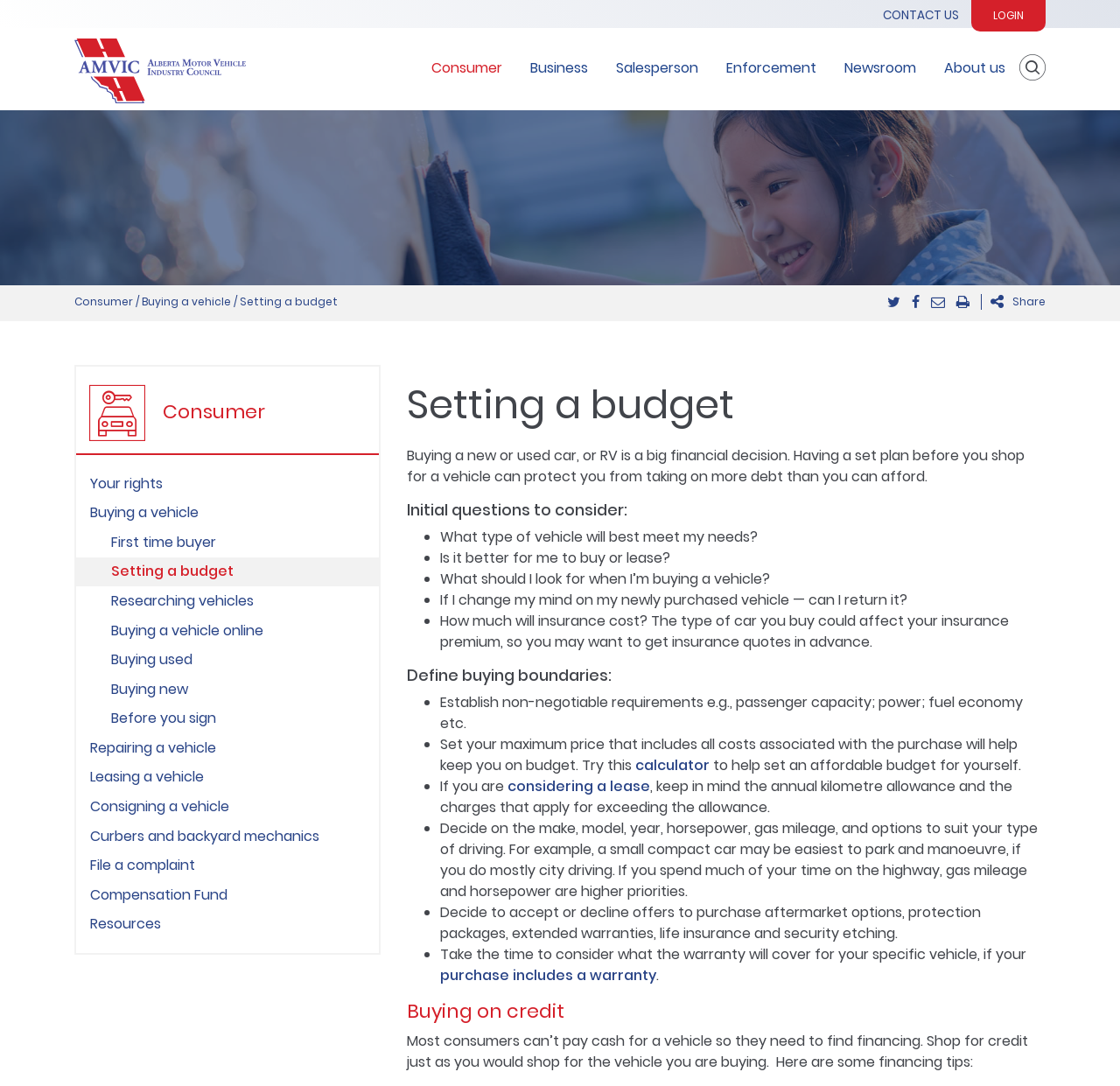Locate the bounding box coordinates of the area to click to fulfill this instruction: "Click on LOGIN". The bounding box should be presented as four float numbers between 0 and 1, in the order [left, top, right, bottom].

[0.867, 0.0, 0.934, 0.029]